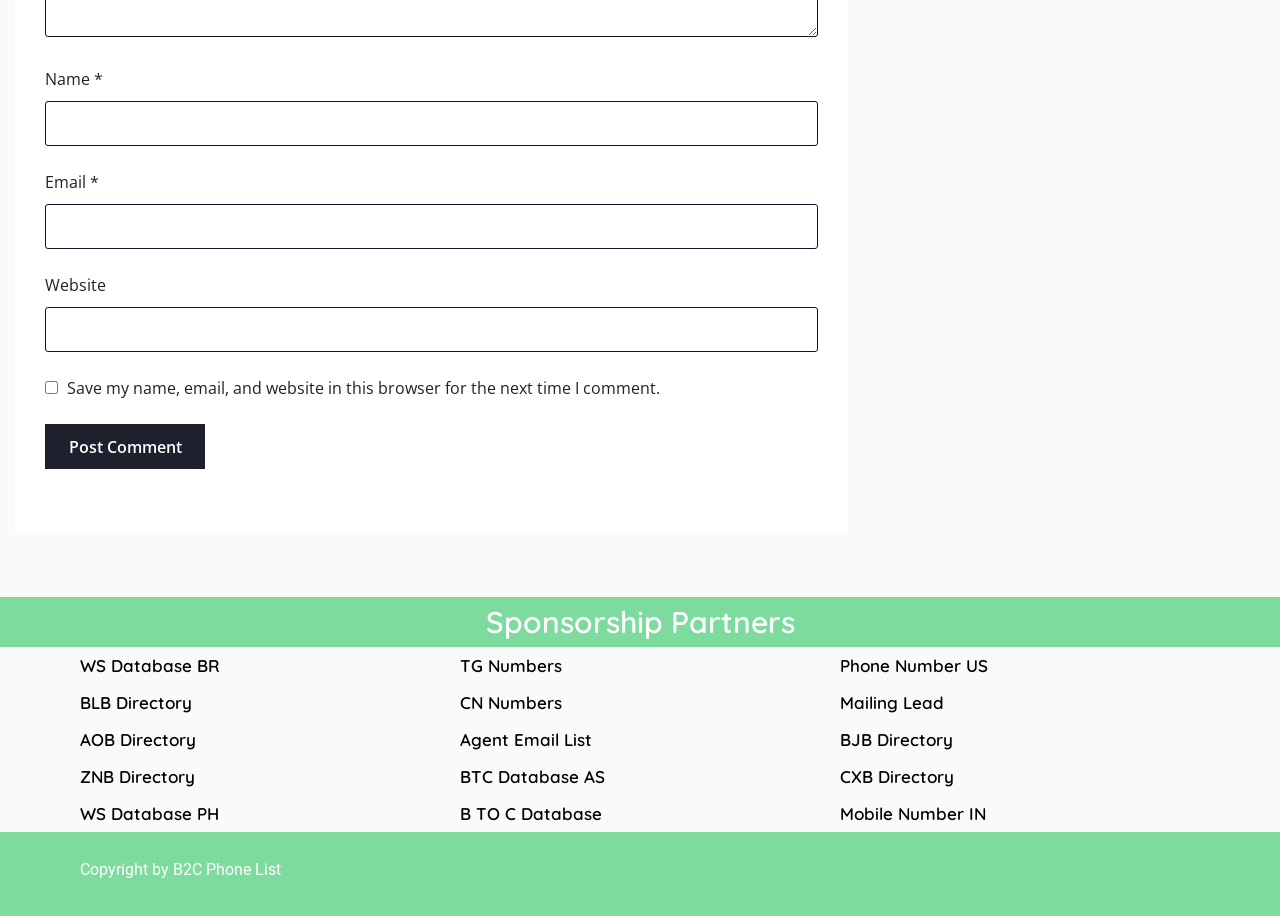Observe the image and answer the following question in detail: What is the checkbox below the form for?

The checkbox below the form is labeled 'Save my name, email, and website in this browser for the next time I comment.' This indicates that checking the box will save the user's comment information for future use.